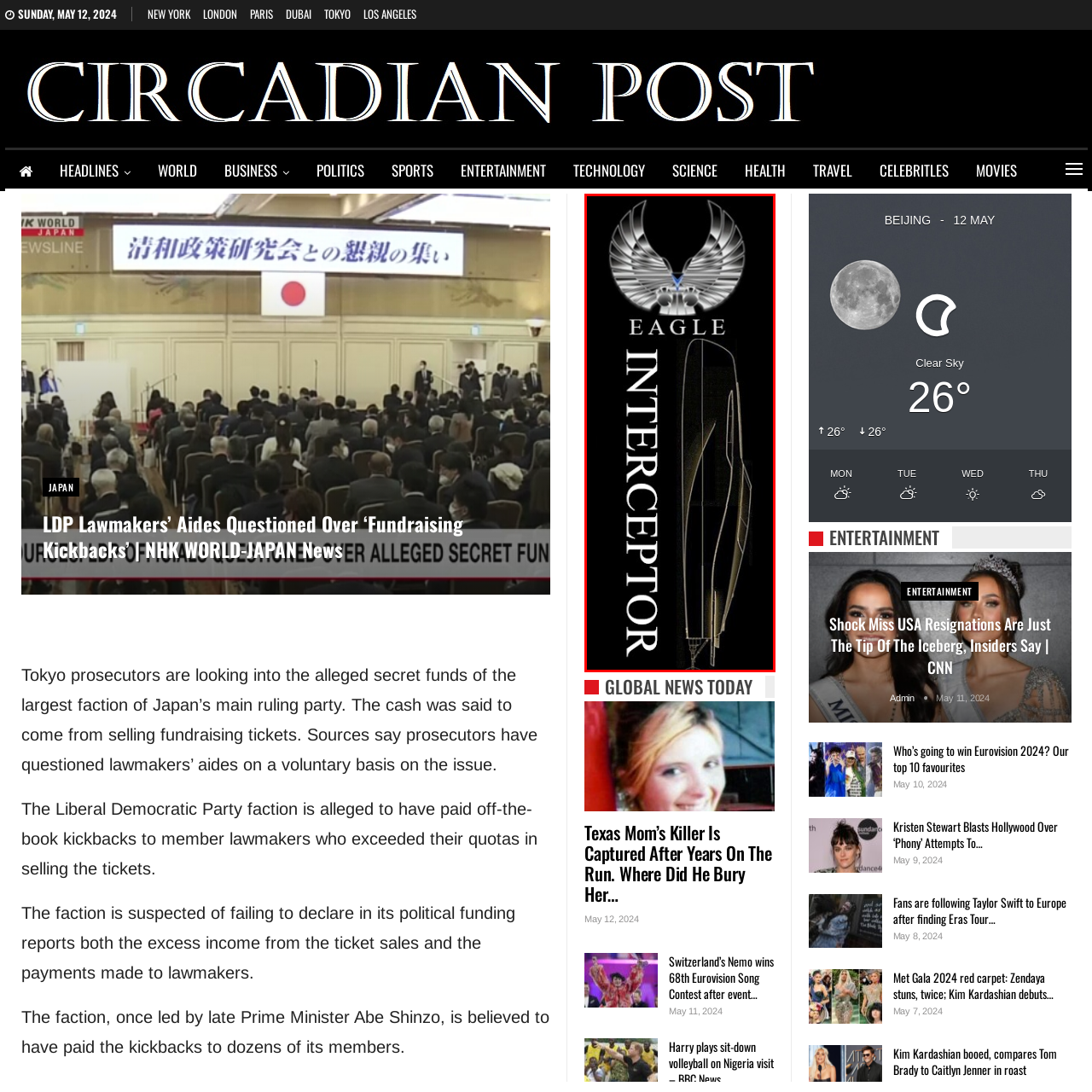Observe the content inside the red rectangle and respond to the question with one word or phrase: 
What is the purpose of the spacecraft?

Intercepting threats